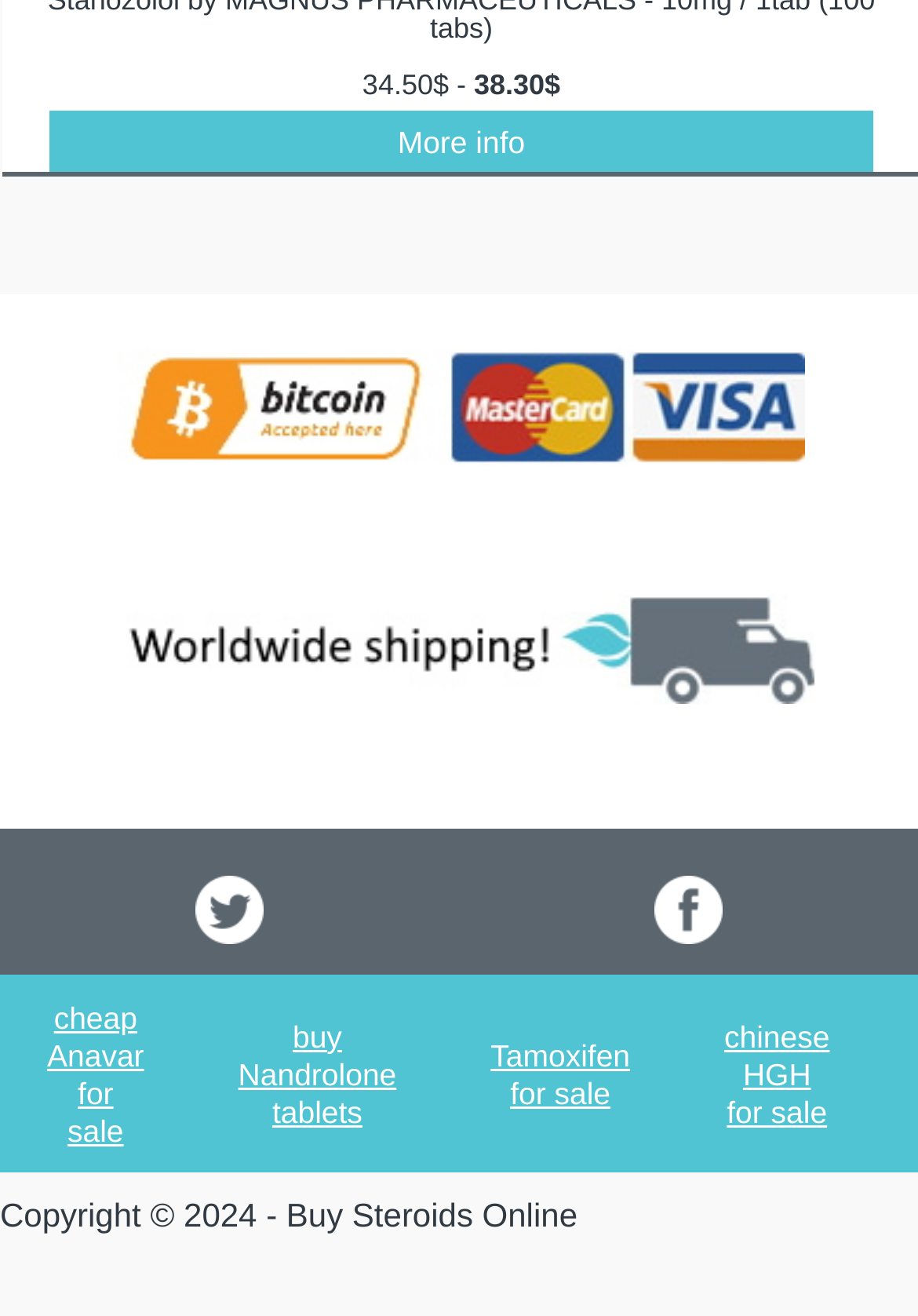Is there a copyright notice?
Provide a comprehensive and detailed answer to the question.

In the last table, I found a cell with the text 'Copyright © 2024 - Buy Steroids Online', which indicates that the website has a copyright notice.